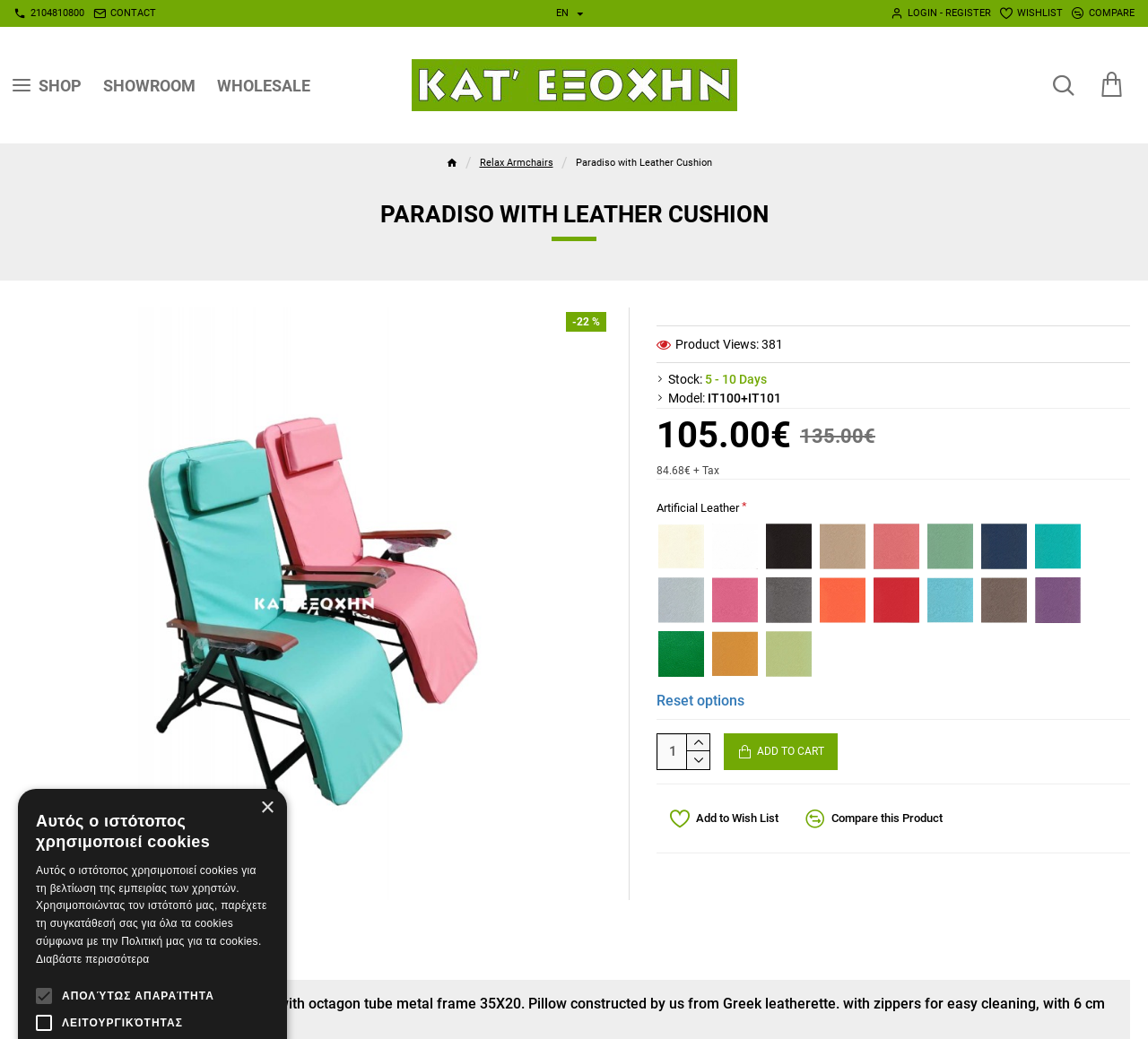Can you find the bounding box coordinates of the area I should click to execute the following instruction: "Click the LOGIN - REGISTER link"?

[0.772, 0.002, 0.867, 0.024]